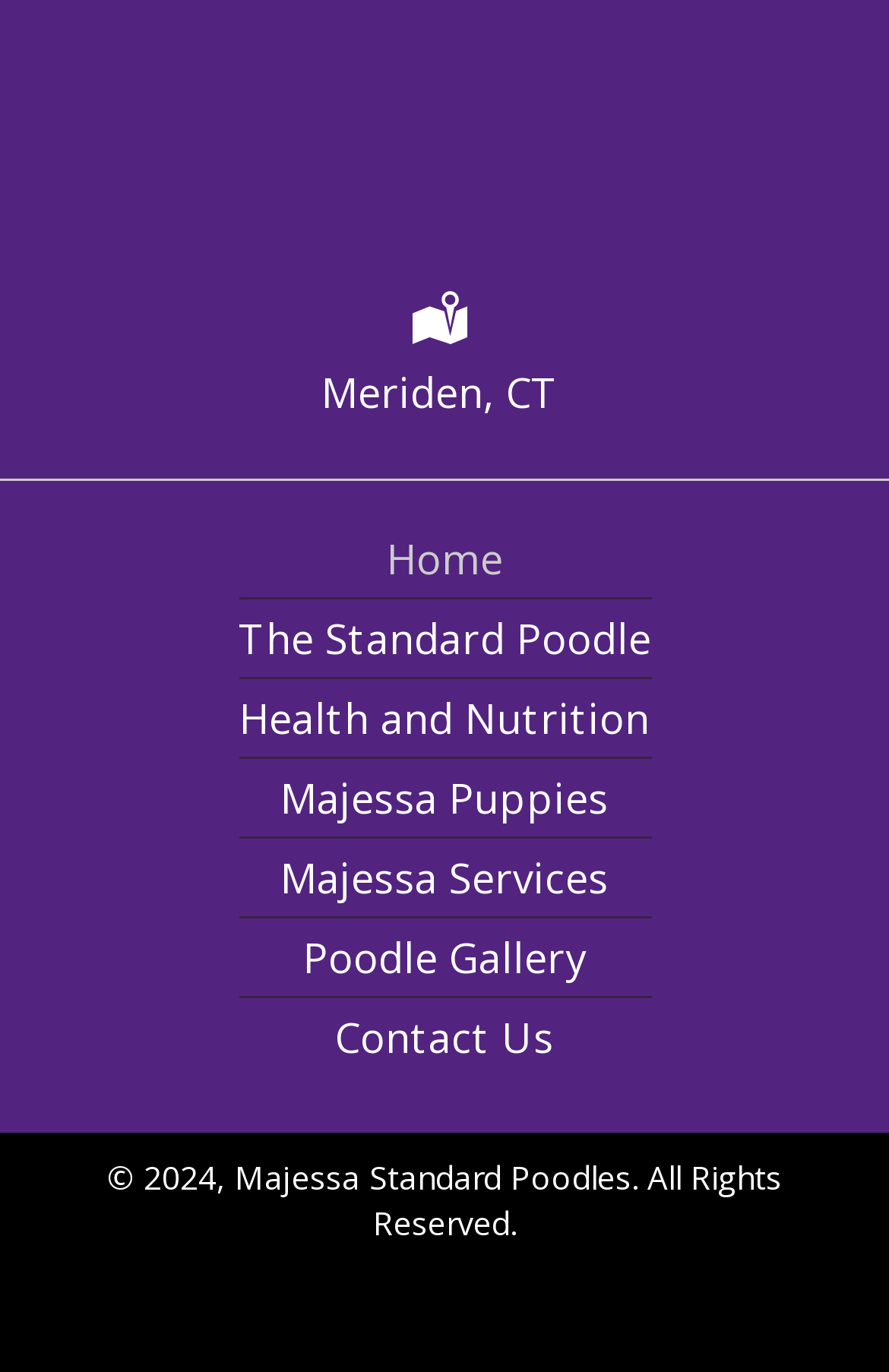What is the copyright year of the website?
Look at the image and respond with a single word or a short phrase.

2024